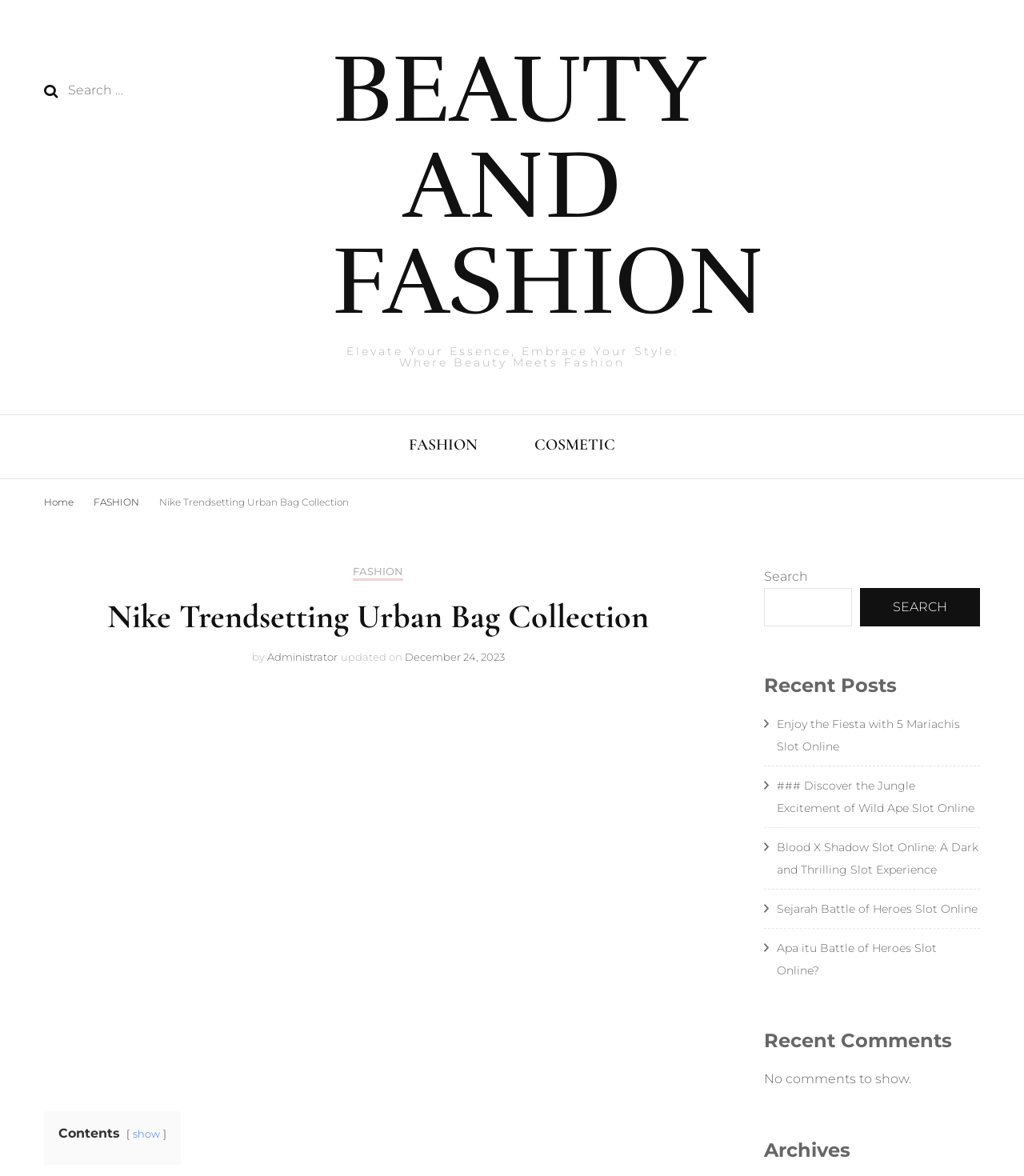What is the purpose of the 'Archives' section?
Relying on the image, give a concise answer in one word or a brief phrase.

Store past content